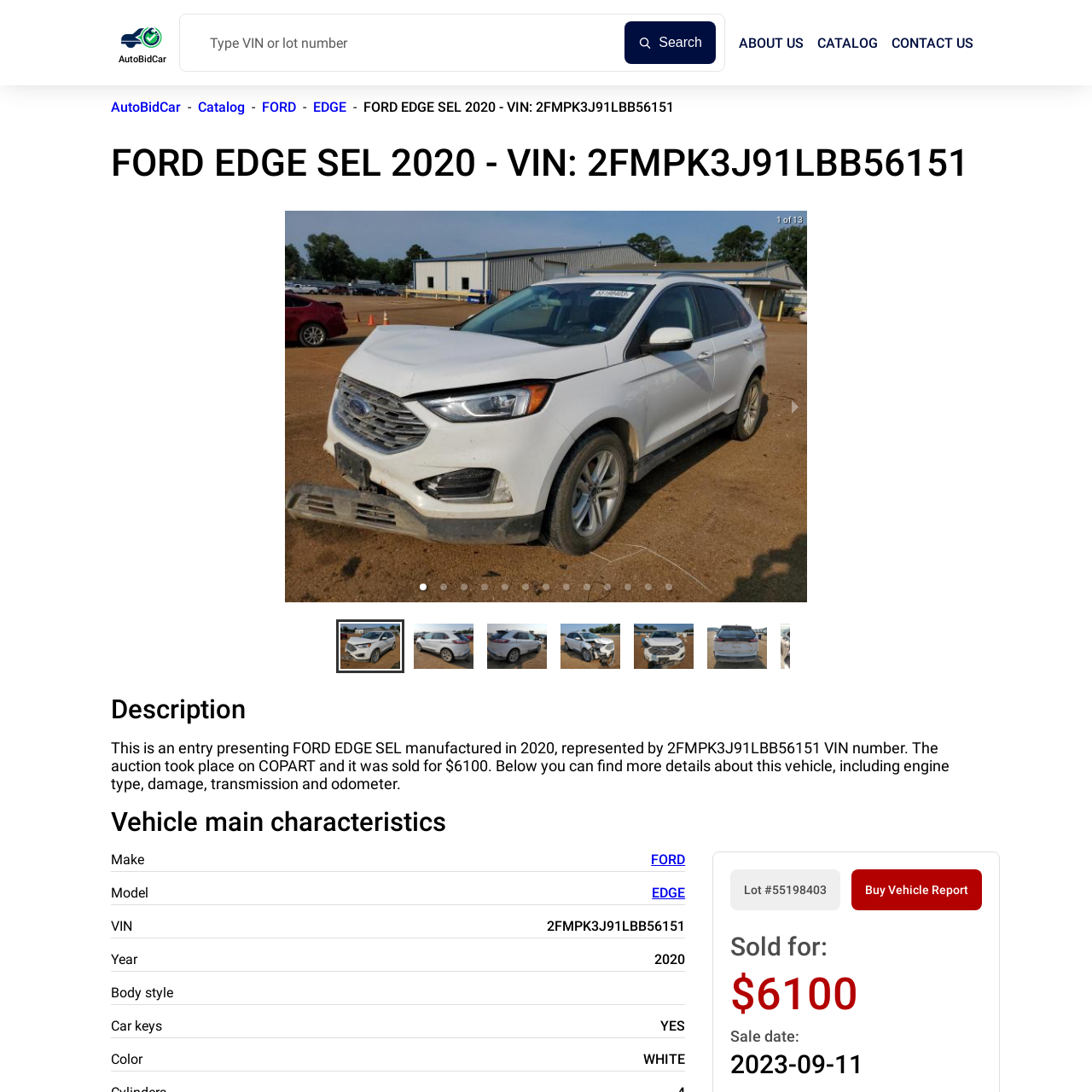Describe all the elements and activities occurring in the red-outlined area of the image extensively.

This image features a photograph of a 2020 Ford Edge SEL, specifically labeled with VIN 2FMPK3J91LBB56151. The vehicle is showcased in a prominent view, highlighting its design and aesthetic features. It is presented as part of a collection of images, which showcases various angles and details of the car, offering potential buyers a comprehensive look at its condition and appearance. The auction information indicates that the vehicle was sold through Copart for a price of $6,100. The overall presentation aims to inform and engage prospective buyers about this particular model's specifications and history, making it a valuable listing for those interested in purchasing a used Ford Edge.